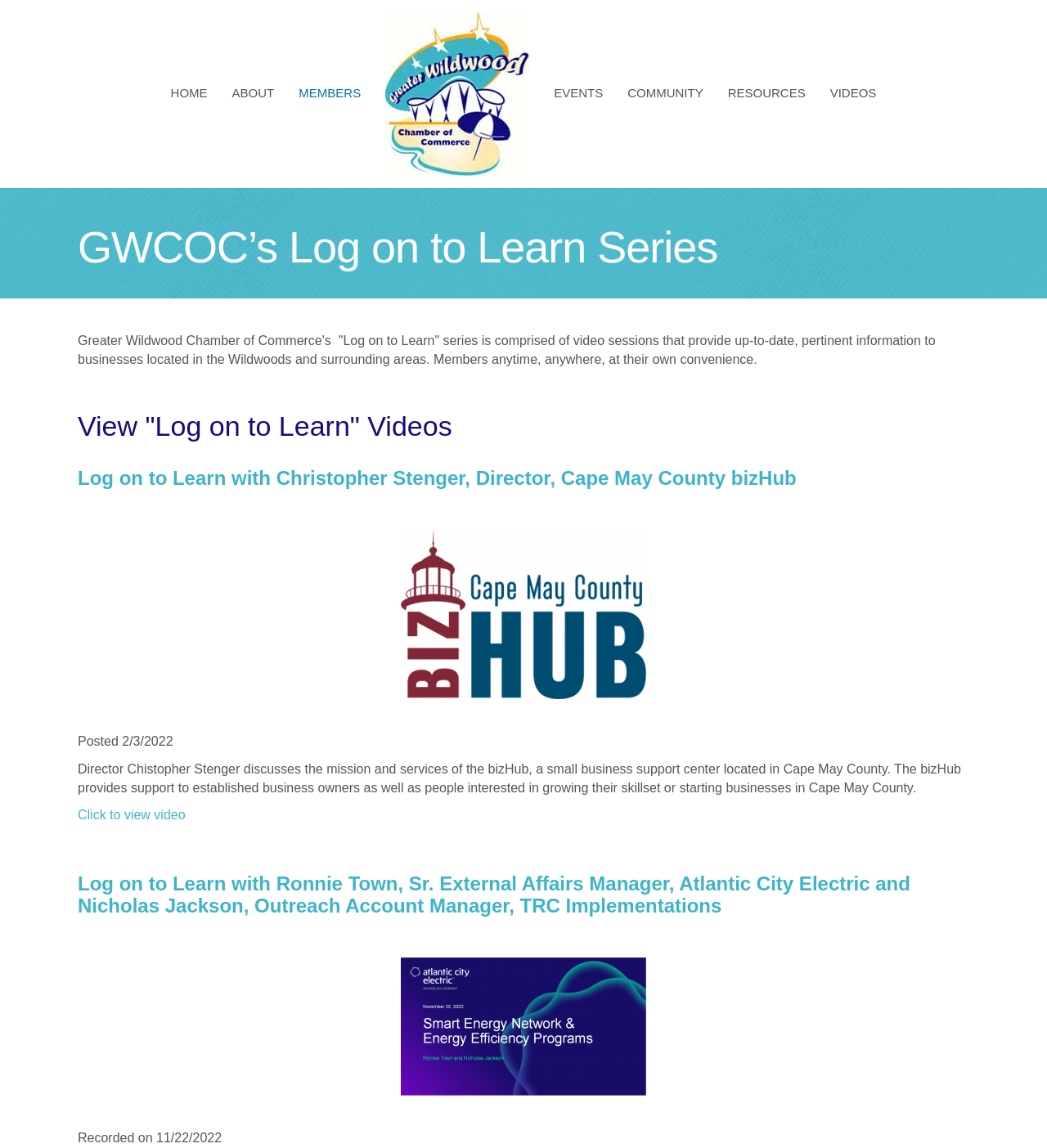Identify the bounding box coordinates for the element that needs to be clicked to fulfill this instruction: "View Log on to Learn Videos". Provide the coordinates in the format of four float numbers between 0 and 1: [left, top, right, bottom].

[0.074, 0.357, 0.926, 0.386]